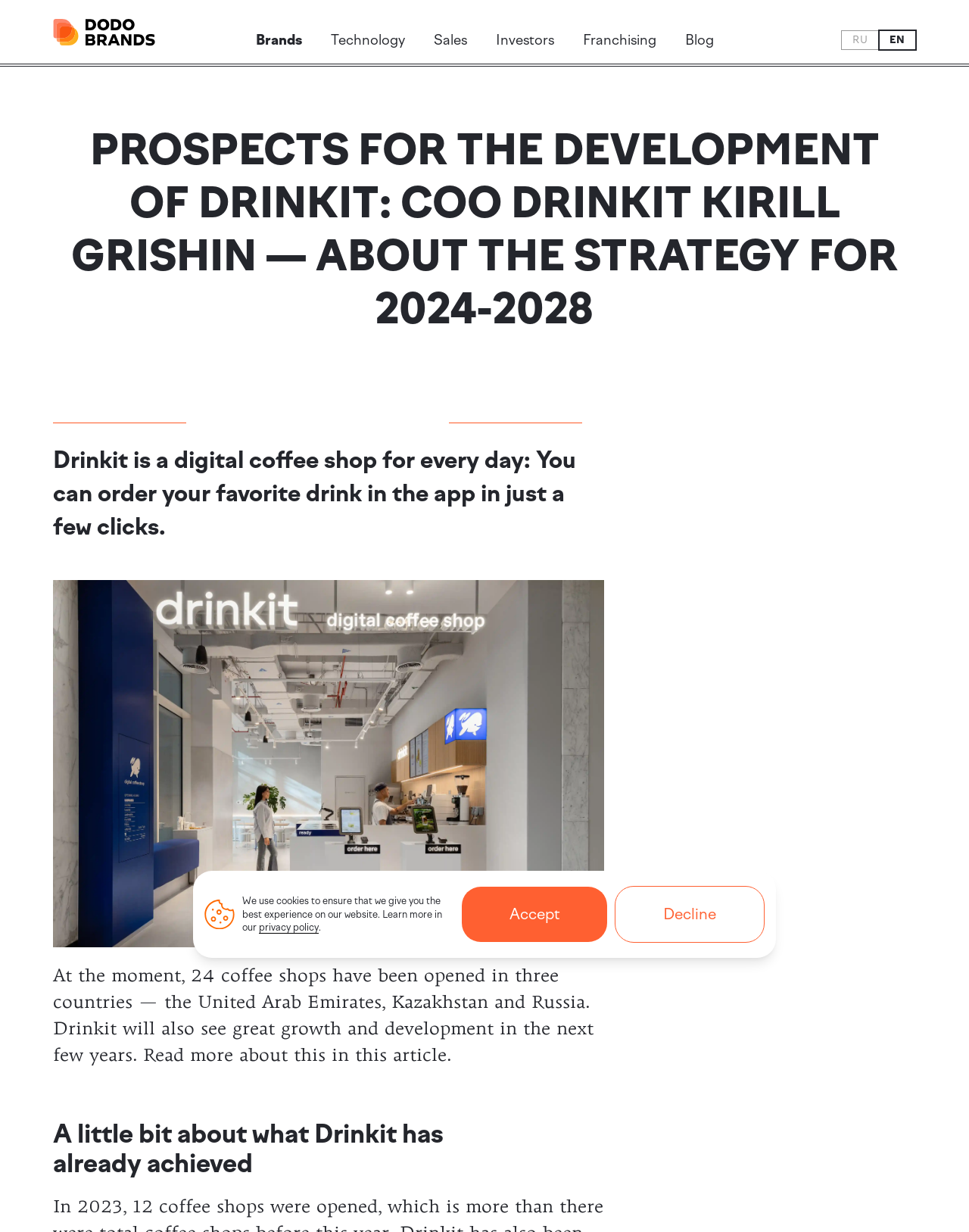Examine the image carefully and respond to the question with a detailed answer: 
What is the topic of the article?

The main heading of the article is 'PROSPECTS FOR THE DEVELOPMENT OF DRINKIT: COO DRINKIT KIRILL GRISHIN — ABOUT THE STRATEGY FOR 2024-2028', indicating that the article is about Drinkit's development strategy.